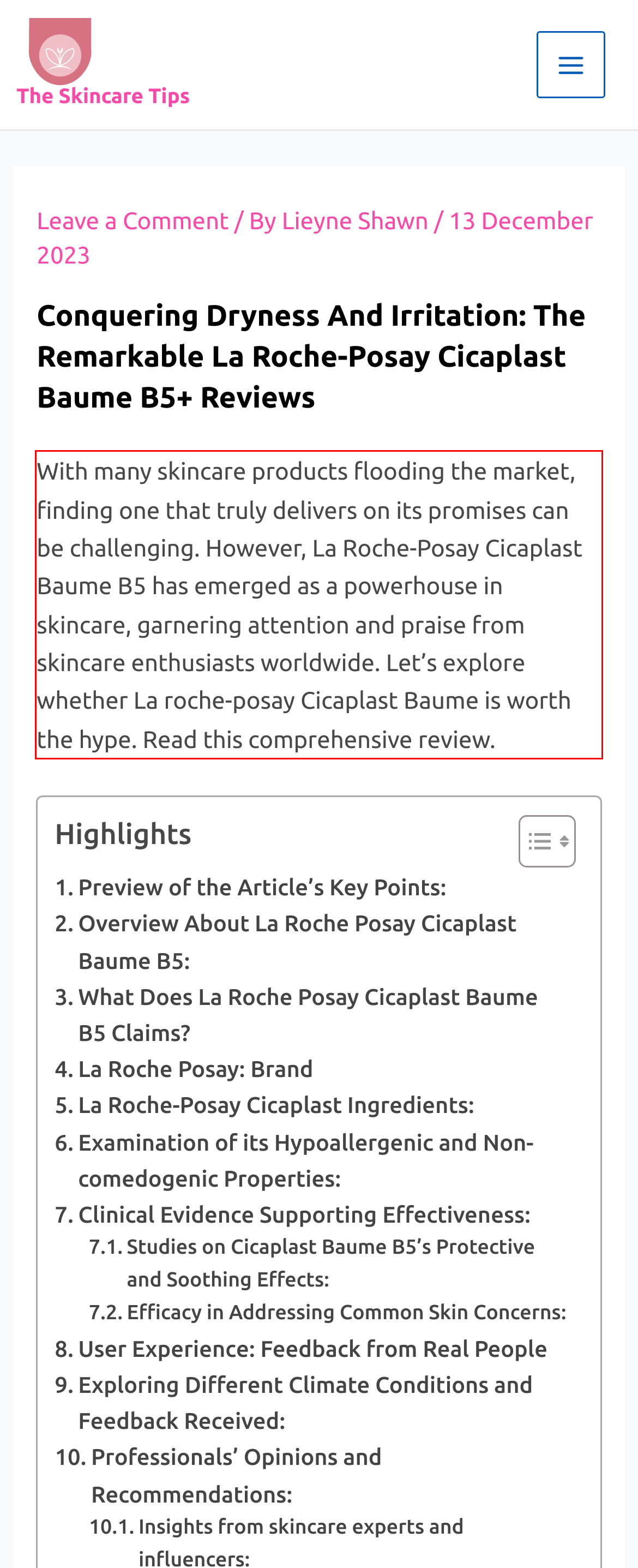Using the provided webpage screenshot, recognize the text content in the area marked by the red bounding box.

With many skincare products flooding the market, finding one that truly delivers on its promises can be challenging. However, La Roche-Posay Cicaplast Baume B5 has emerged as a powerhouse in skincare, garnering attention and praise from skincare enthusiasts worldwide. Let’s explore whether La roche-posay Cicaplast Baume is worth the hype. Read this comprehensive review.